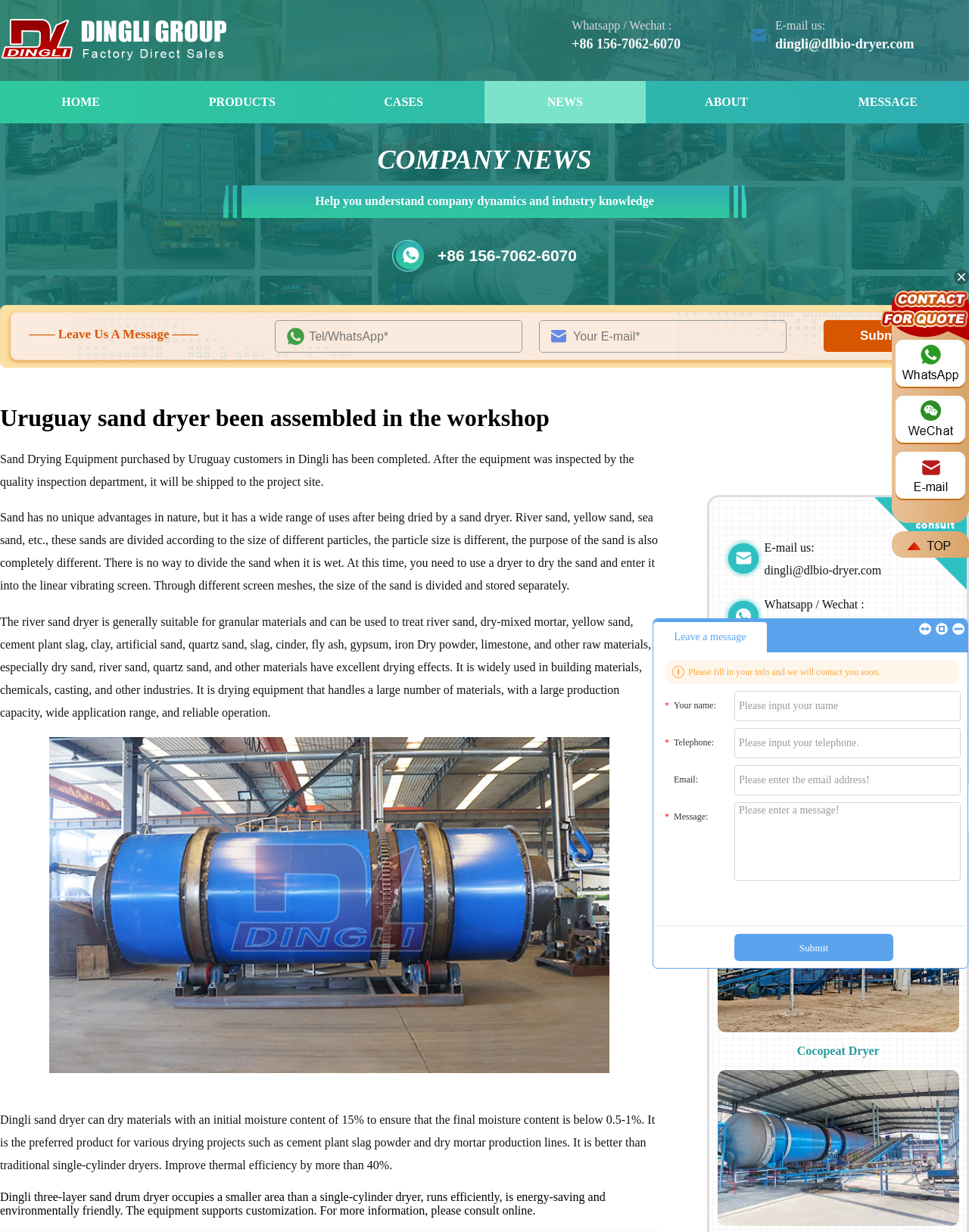Identify the bounding box coordinates for the region to click in order to carry out this instruction: "View the company news". Provide the coordinates using four float numbers between 0 and 1, formatted as [left, top, right, bottom].

[0.0, 0.116, 1.0, 0.142]